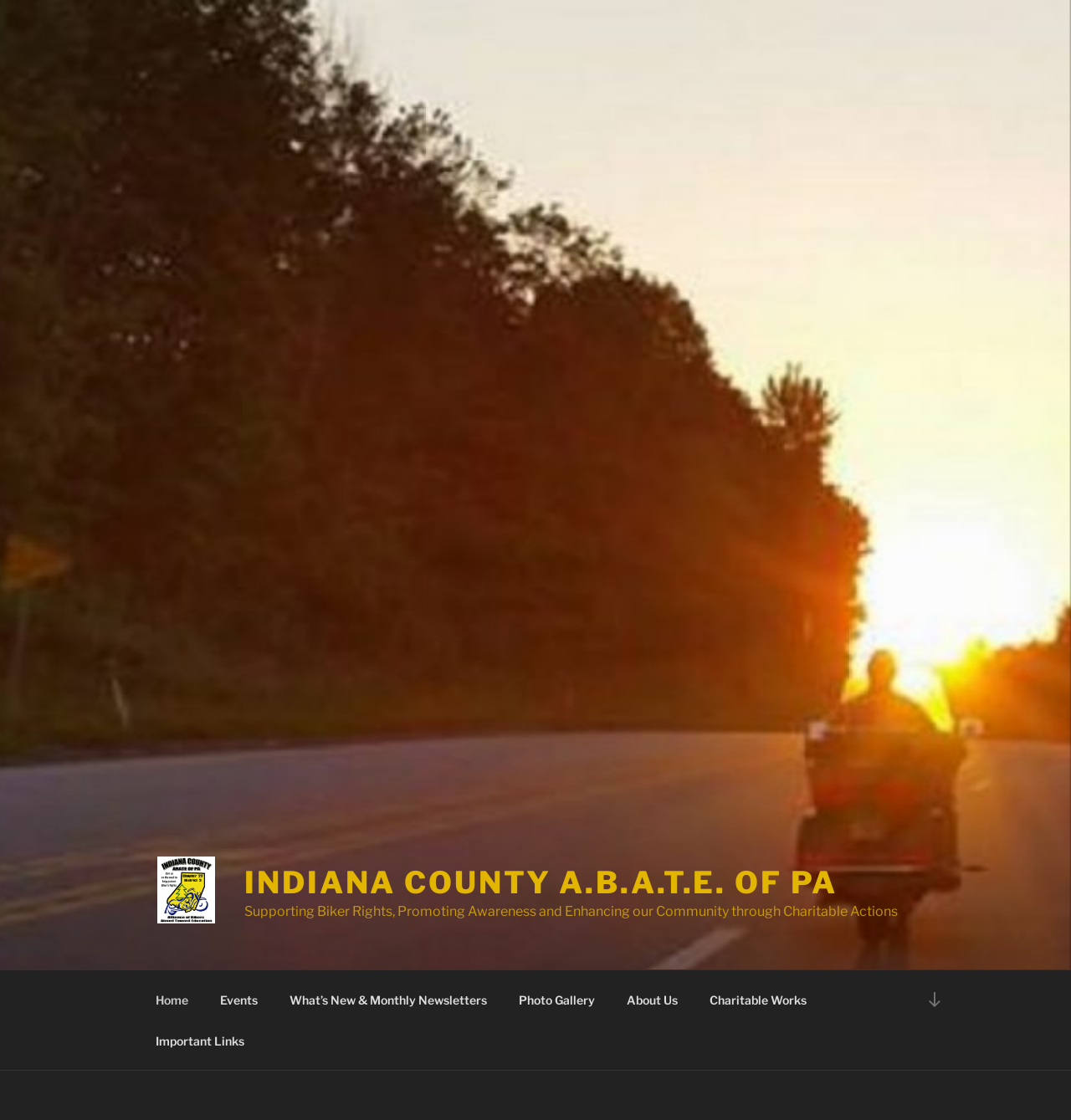What is the name of the organization?
Answer the question based on the image using a single word or a brief phrase.

Indiana County A.B.A.T.E. of PA